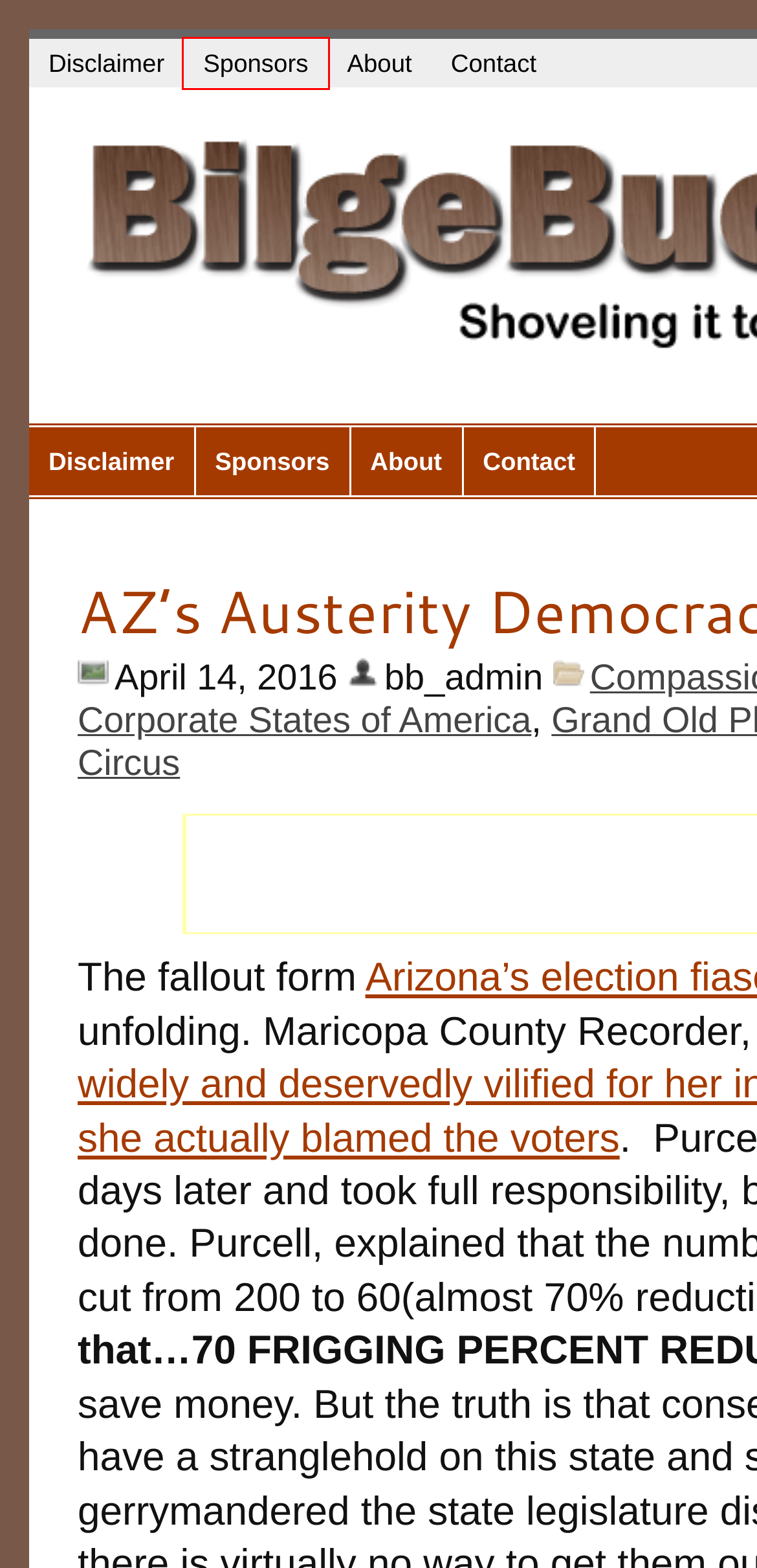You have a screenshot of a webpage with a red bounding box highlighting a UI element. Your task is to select the best webpage description that corresponds to the new webpage after clicking the element. Here are the descriptions:
A. Mark Fiore's Political Animation
B. BilgeBucket Gazette » 2012 » May
C. BilgeBucket Gazette » Corporate States of America
D. BilgeBucket Gazette » Disclaimer
E. BilgeBucket Gazette » Contact
F. BilgeBucket Gazette » Sponsors
G. BilgeBucket Gazette » About
H. BilgeBucket Gazette » election

F